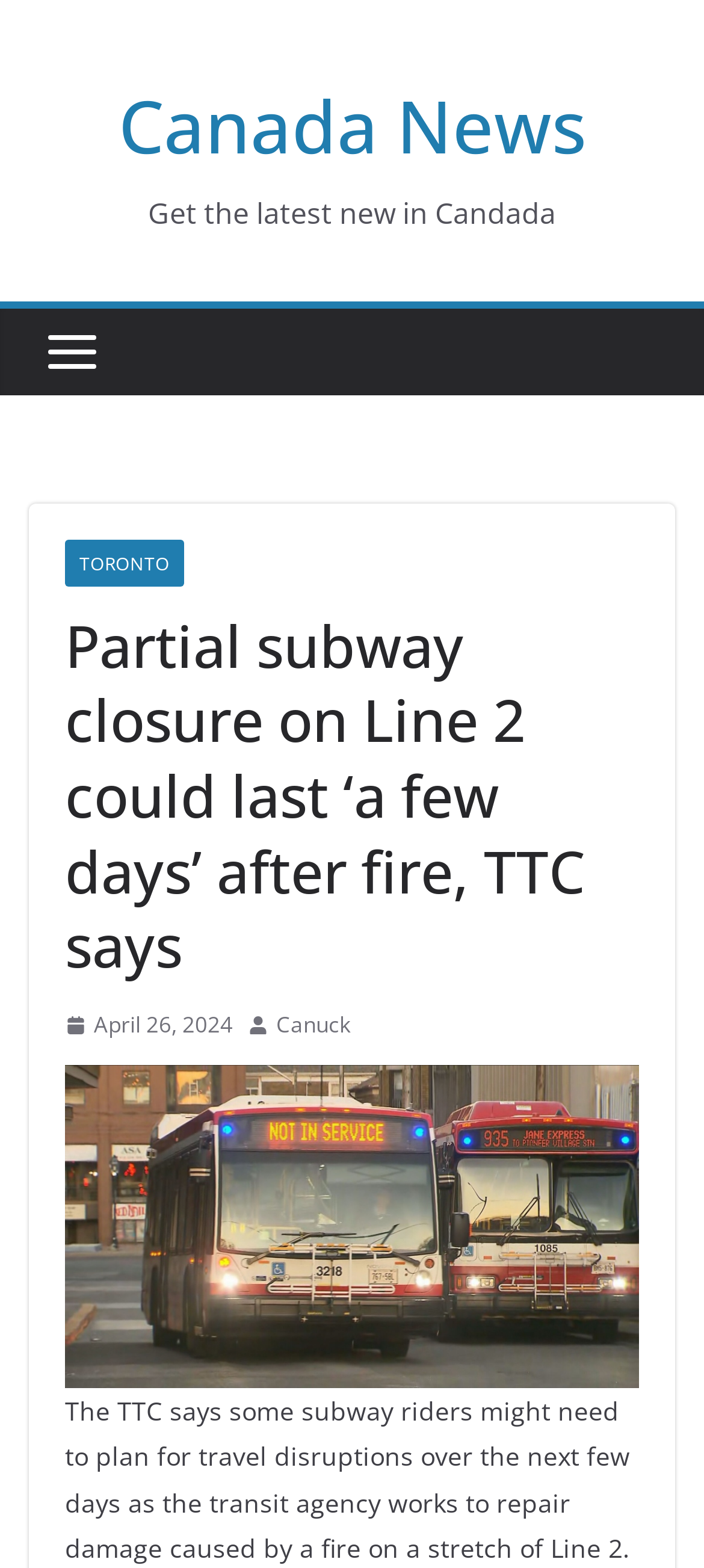Find the bounding box coordinates of the UI element according to this description: "Canuck".

[0.392, 0.641, 0.497, 0.666]